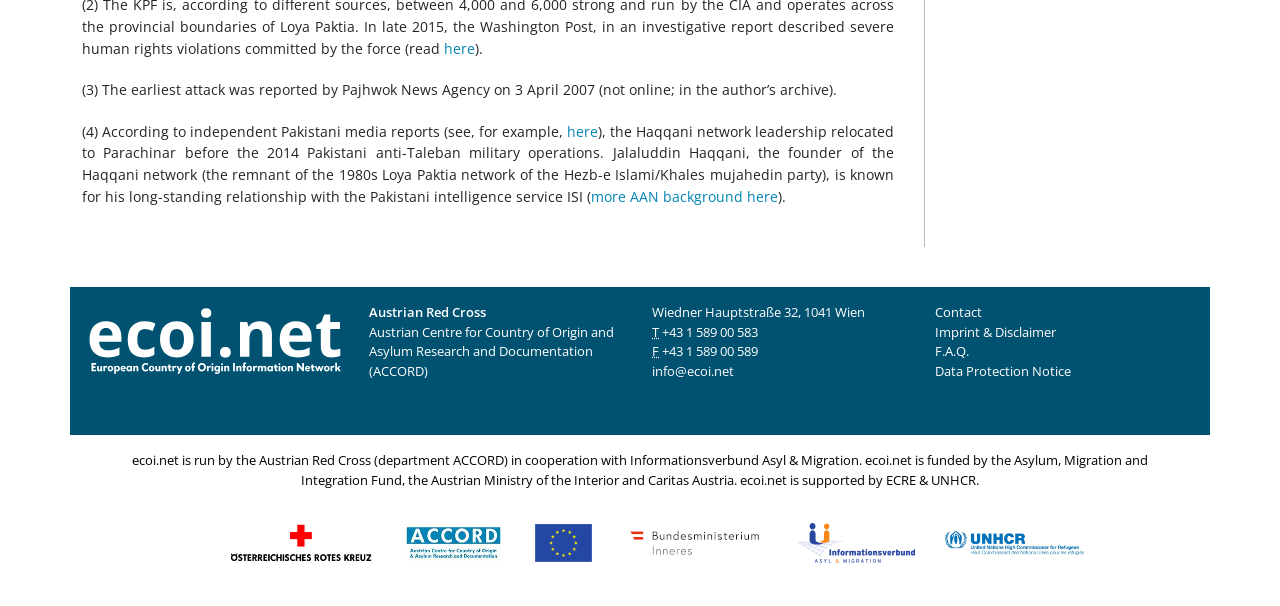What is the phone number of ecoi.net?
Please provide a single word or phrase answer based on the image.

+43 1 589 00 583